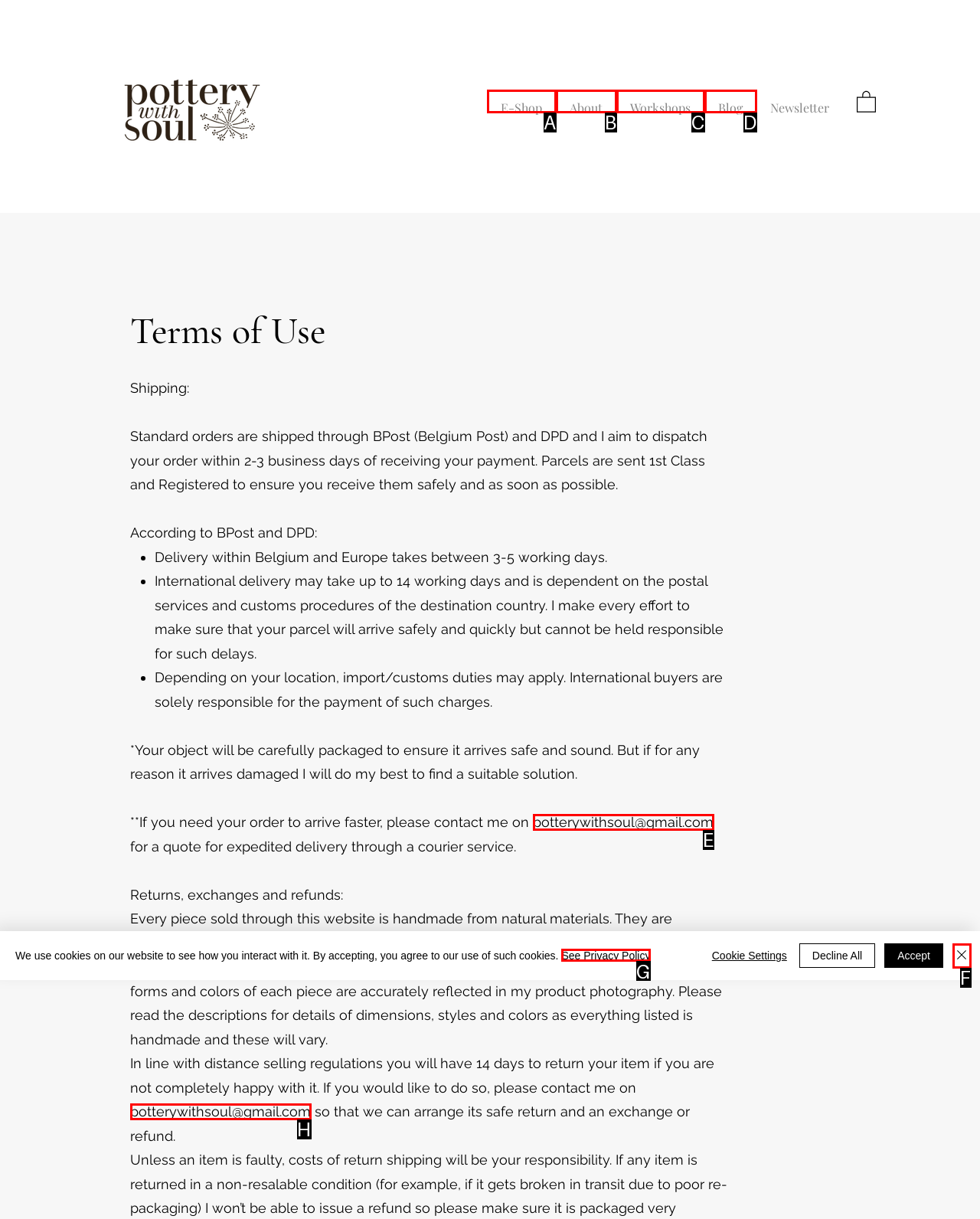Select the option that matches the description: See Privacy Policy. Answer with the letter of the correct option directly.

G